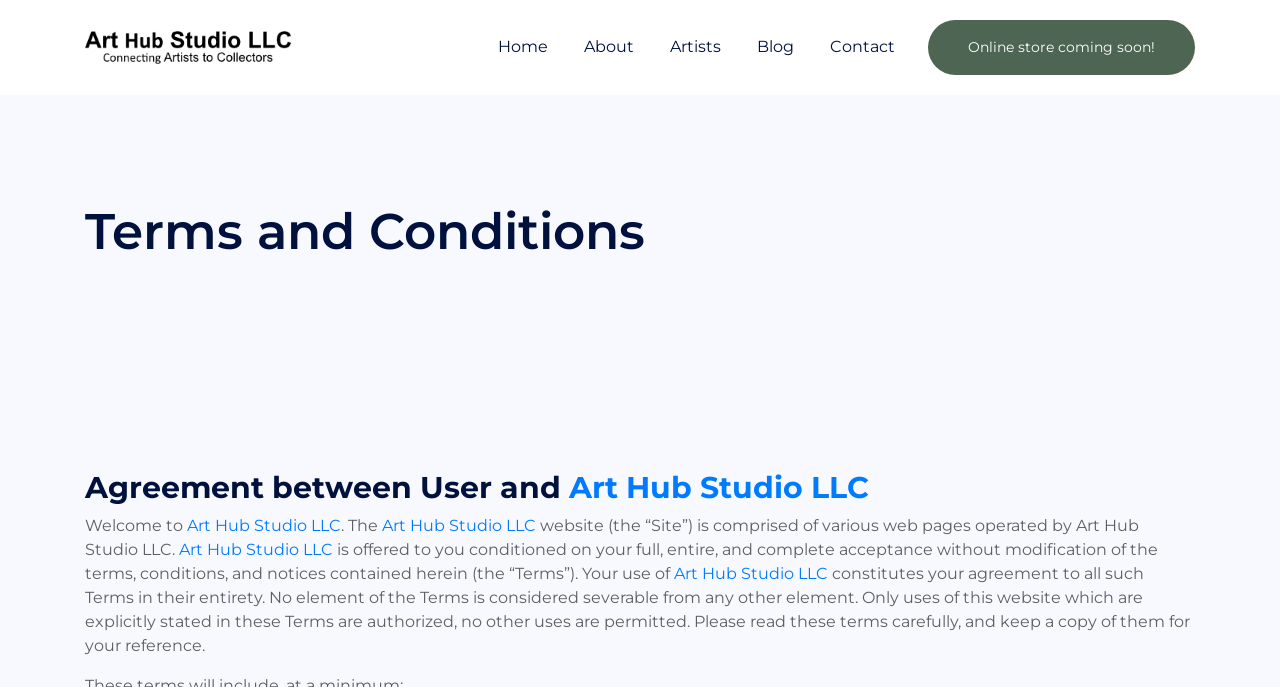Please identify the bounding box coordinates of the area I need to click to accomplish the following instruction: "Visit Art Hub Studio LLC".

[0.445, 0.683, 0.679, 0.737]